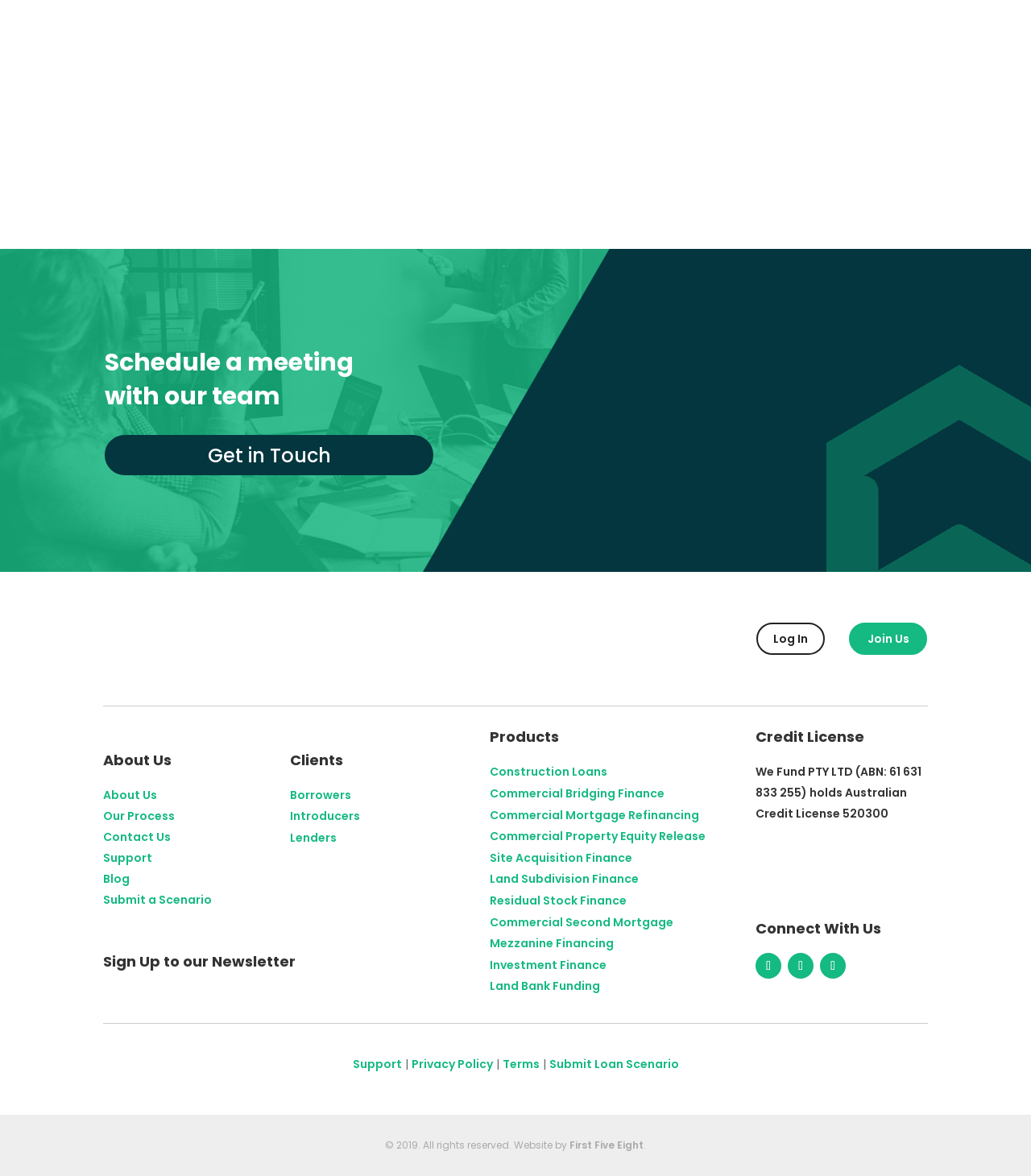What is the purpose of the 'Sign Up to our Newsletter' section?
By examining the image, provide a one-word or phrase answer.

To receive newsletters